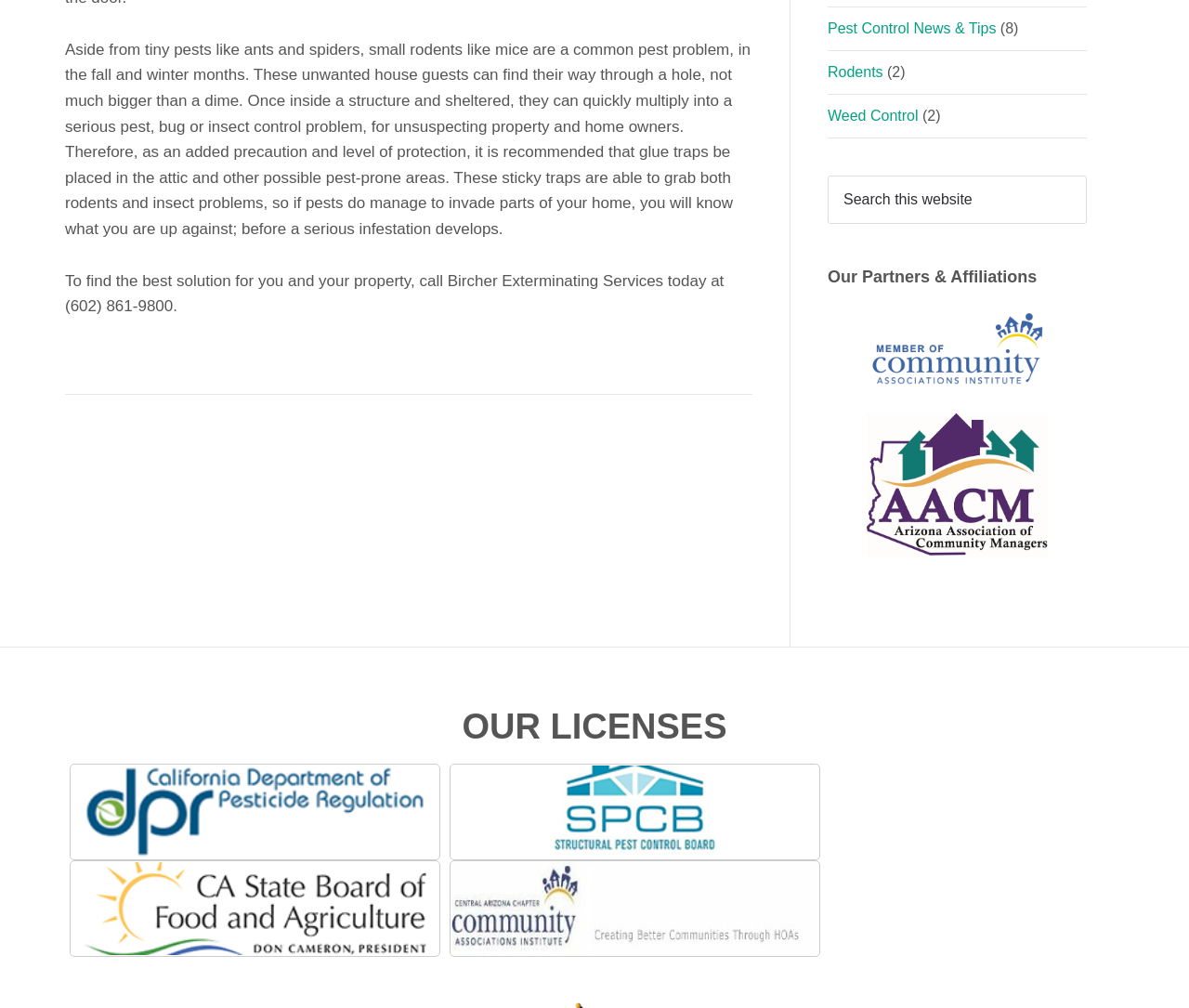Calculate the bounding box coordinates for the UI element based on the following description: "alt="33"". Ensure the coordinates are four float numbers between 0 and 1, i.e., [left, top, right, bottom].

[0.374, 0.758, 0.694, 0.853]